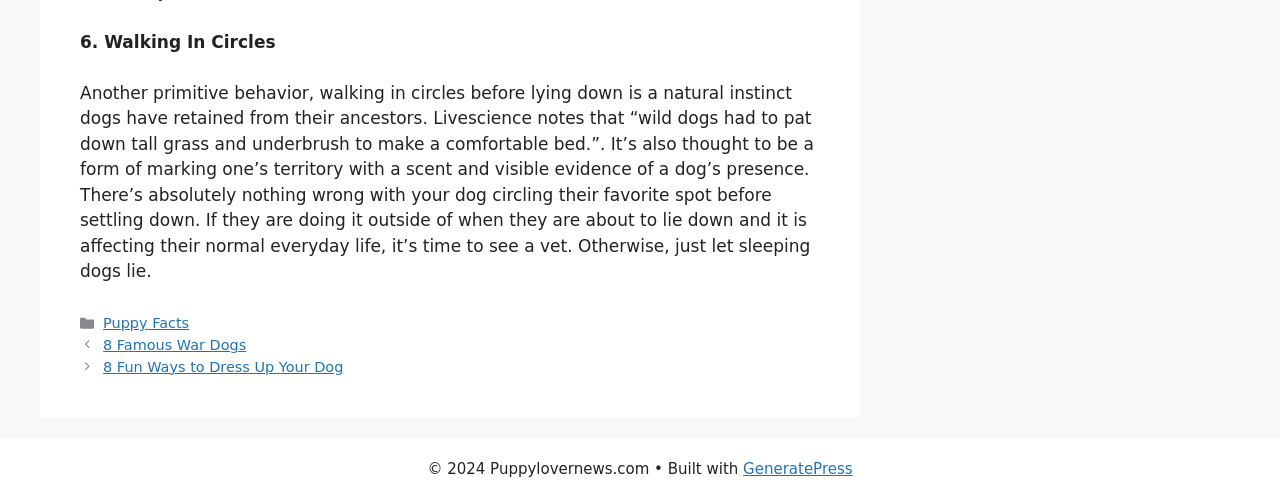Locate the UI element described by GeneratePress in the provided webpage screenshot. Return the bounding box coordinates in the format (top-left x, top-left y, bottom-right x, bottom-right y), ensuring all values are between 0 and 1.

[0.581, 0.919, 0.666, 0.955]